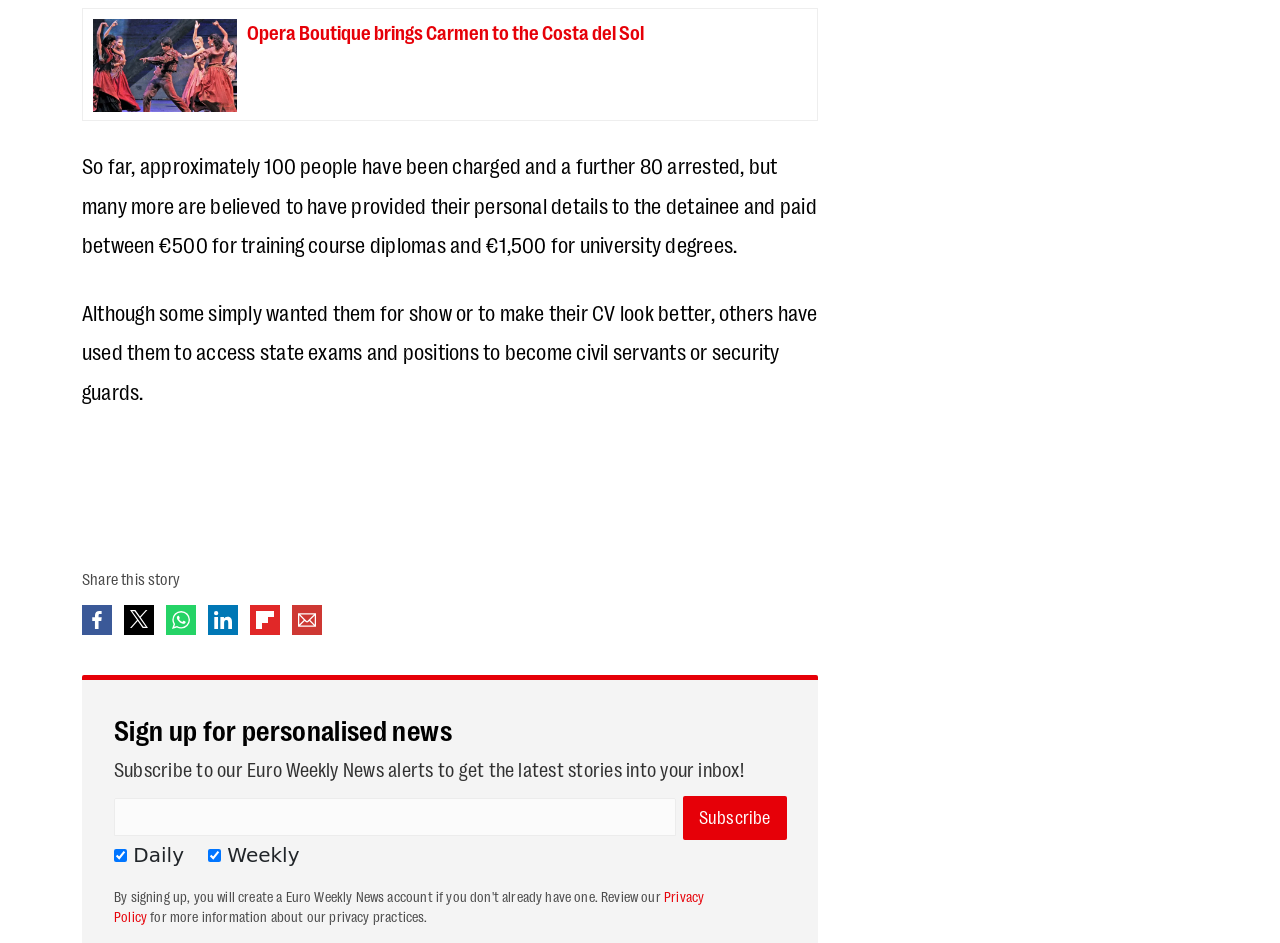Locate the UI element described by Cr Robert Frazer in the provided webpage screenshot. Return the bounding box coordinates in the format (top-left x, top-left y, bottom-right x, bottom-right y), ensuring all values are between 0 and 1.

None